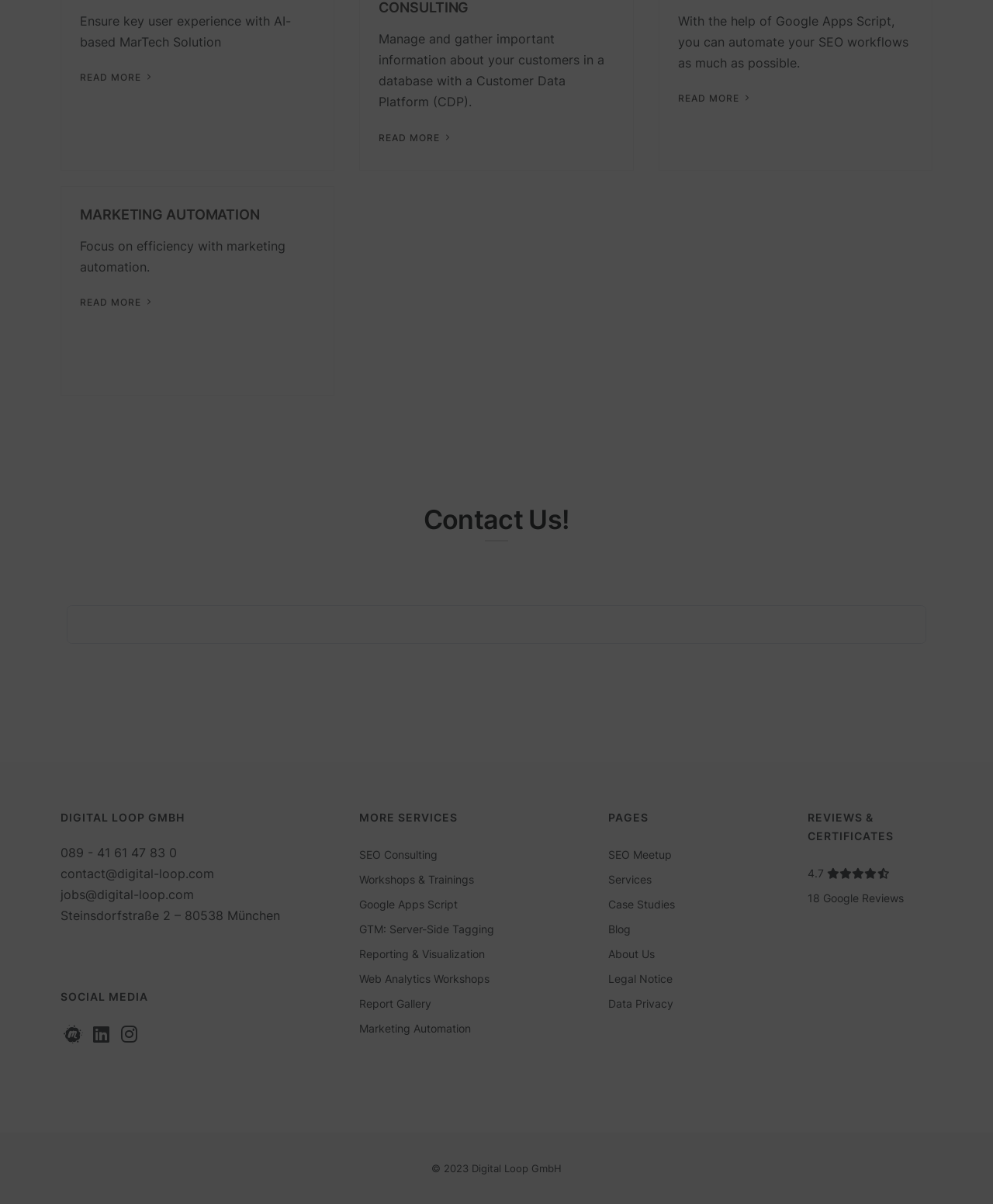What is the rating shown on the page?
Look at the image and answer with only one word or phrase.

4.7